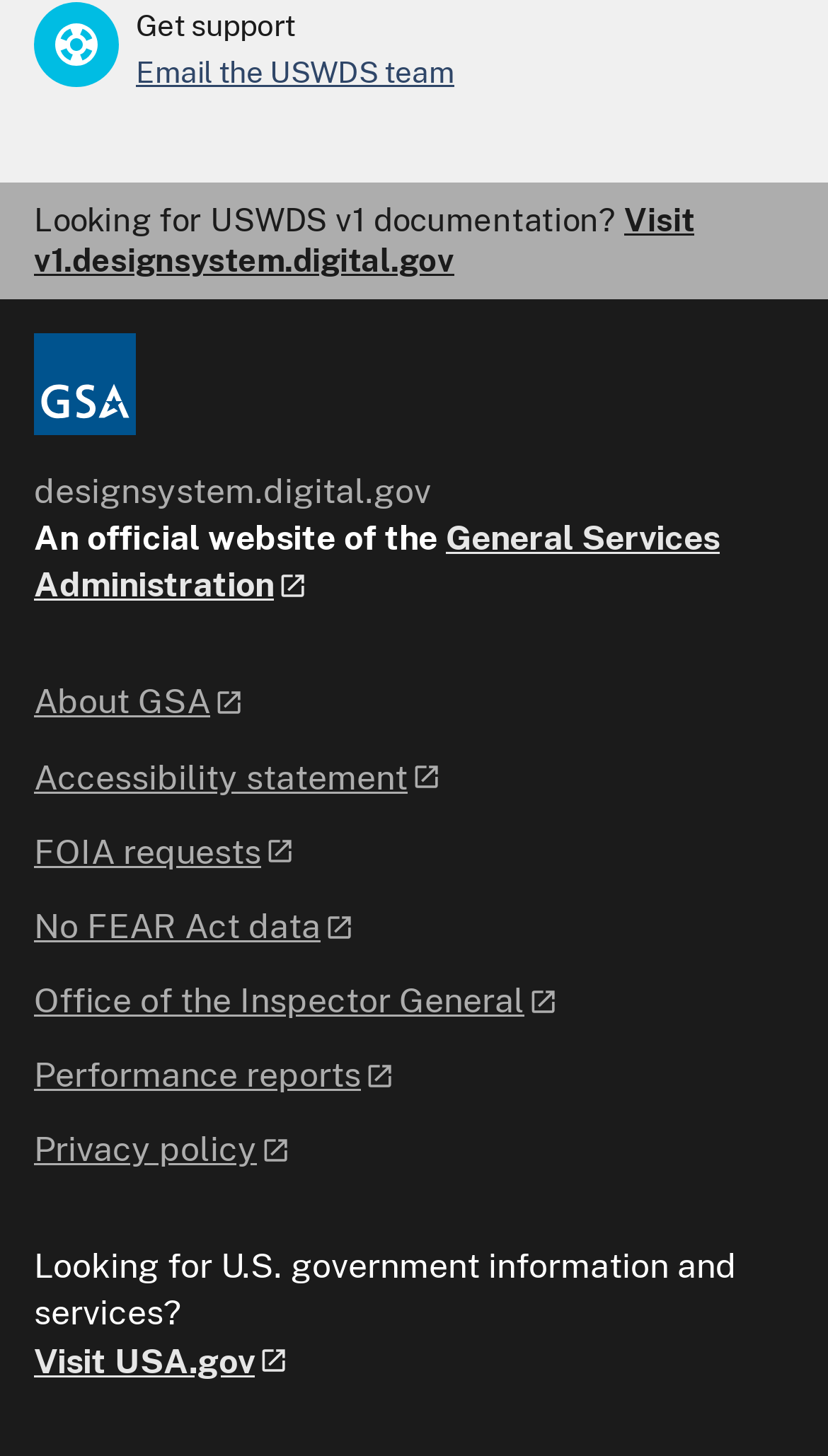Answer the following in one word or a short phrase: 
What is the text of the first heading?

Get support